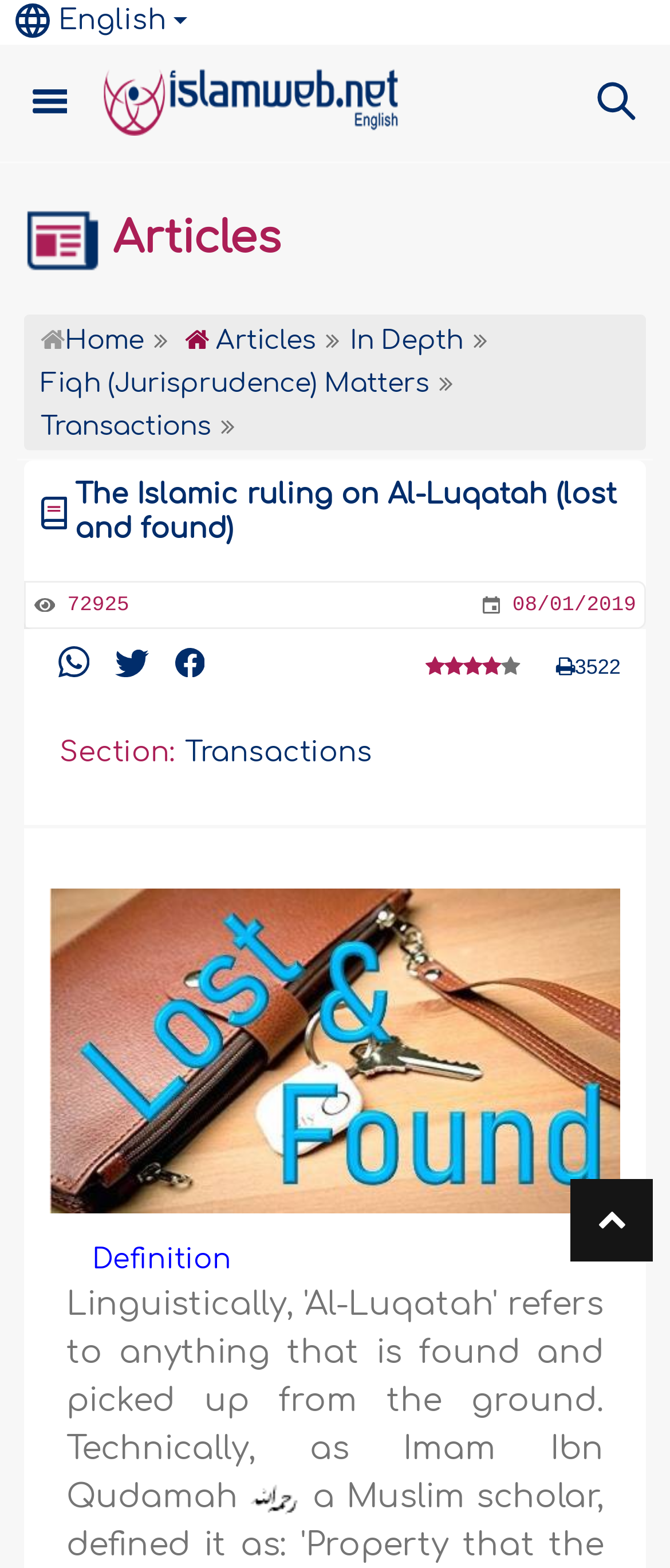Use a single word or phrase to answer the question:
How many opinions are there for the rating?

3